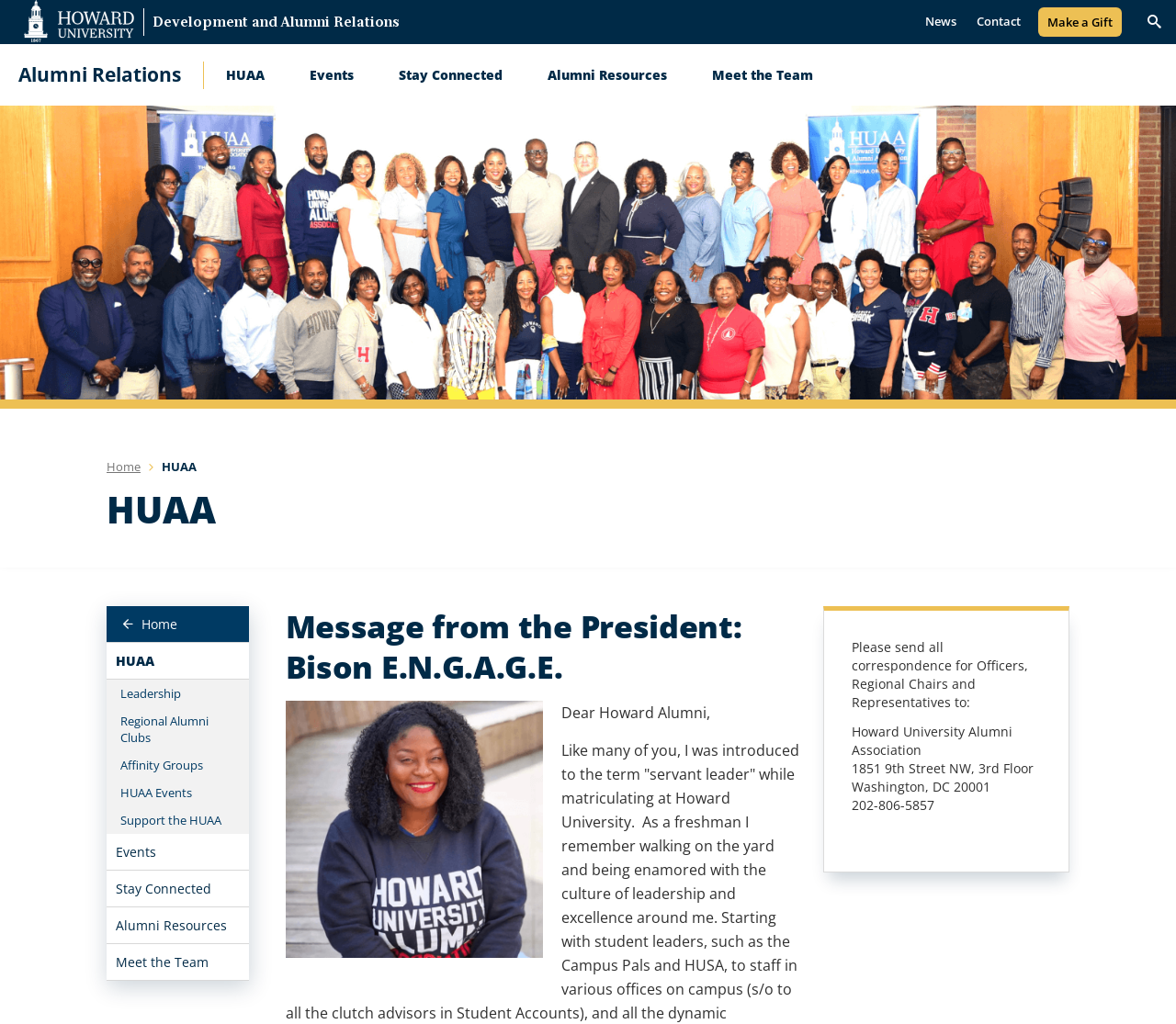What is the address of the Howard University Alumni Association?
Look at the image and answer the question with a single word or phrase.

1851 9th Street NW, 3rd Floor, Washington, DC 20001